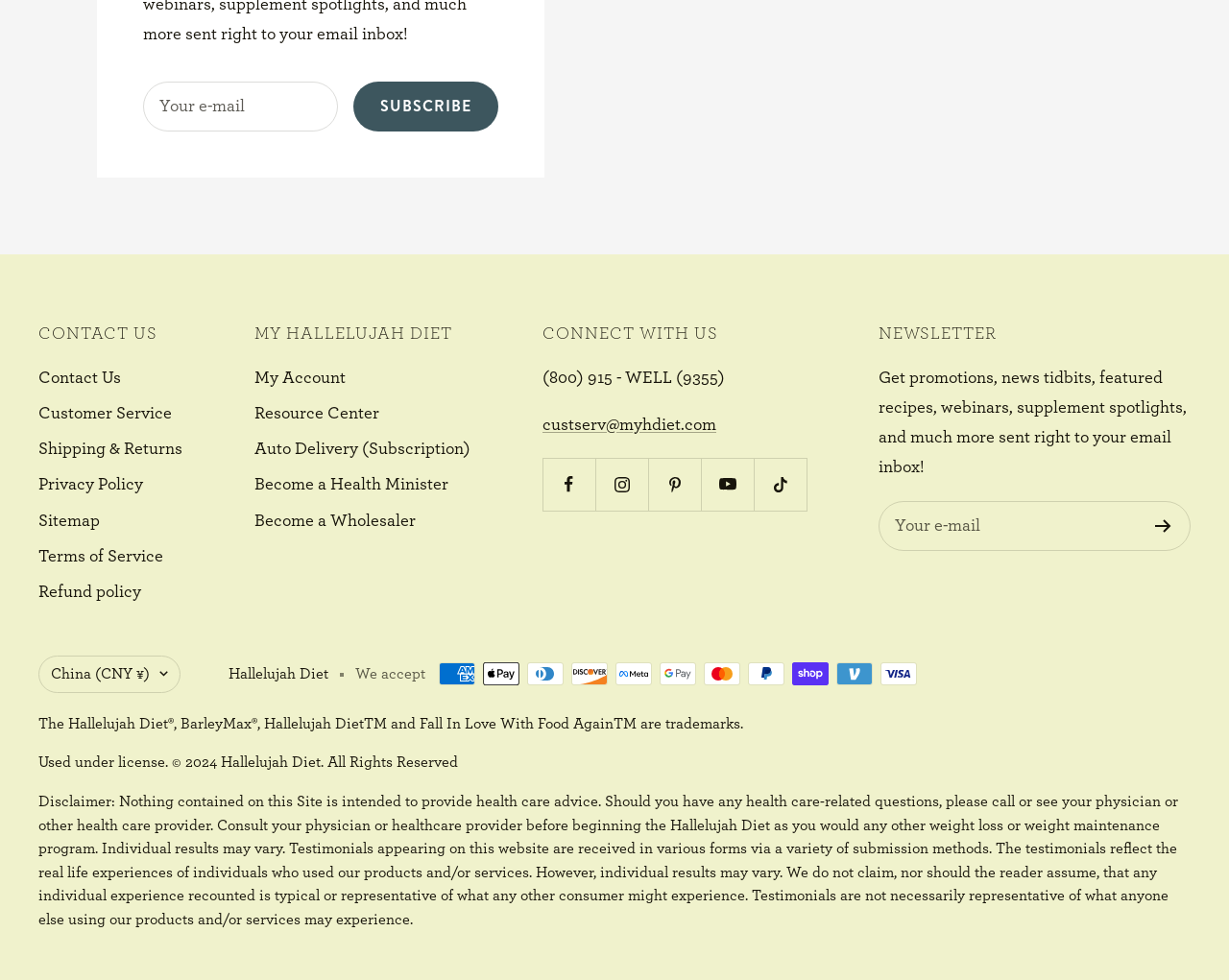Given the description Resource Center, predict the bounding box coordinates of the UI element. Ensure the coordinates are in the format (top-left x, top-left y, bottom-right x, bottom-right y) and all values are between 0 and 1.

[0.207, 0.407, 0.309, 0.438]